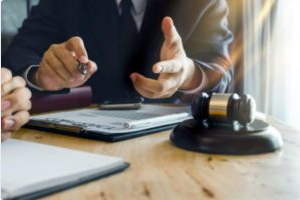Offer an in-depth description of the image shown.

The image depicts a professional setting where a lawyer, dressed in a suit, is engaged in a discussion, gesturing with one hand while holding a pen in the other. A notepad and some documents lay on the table, indicating active note-taking or important information being exchanged. Prominently in the foreground, a wooden gavel rests on the table, symbolizing justice and the legal profession. The warm sunlight filtering through the window adds a positive and hopeful atmosphere to the scene, suggesting a focus on legal matters such as accident claims, likely in relation to the services of solicitors who specialize in personal injury law. This image aligns with themes of legal representation and consultation for clients seeking guidance in their claims processes.